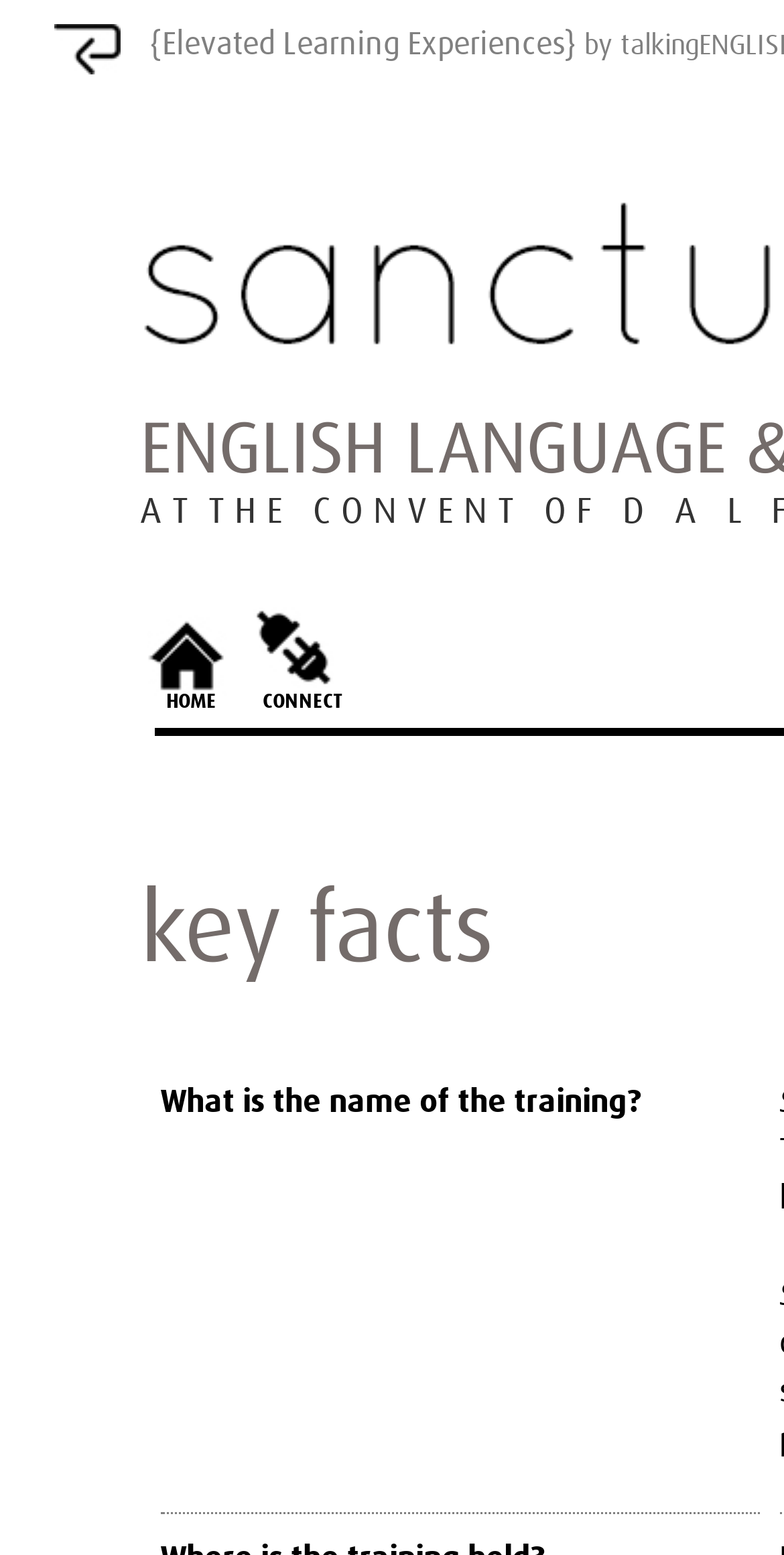Create an in-depth description of the webpage, covering main sections.

The webpage is titled "KEY FACTS" and appears to be a learning portal or educational website. At the top-left corner, there is a link to "back home" accompanied by a small icon, and next to it is a "HOME" label. Below this, there is a prominent header text "{Elevated Learning Experiences}" that spans across the top of the page.

On the top-right corner, there are three links: "back to portal" with a small icon, "connections" with a small icon, and a "CONNECT" label adjacent to the "connections" link. 

In the main content area, there is a grid cell with a question "What is the name of the training?" that occupies most of the page's width. Below this, there is a section labeled "ENGLISH LANGUAGE" that takes up a significant portion of the page's height.